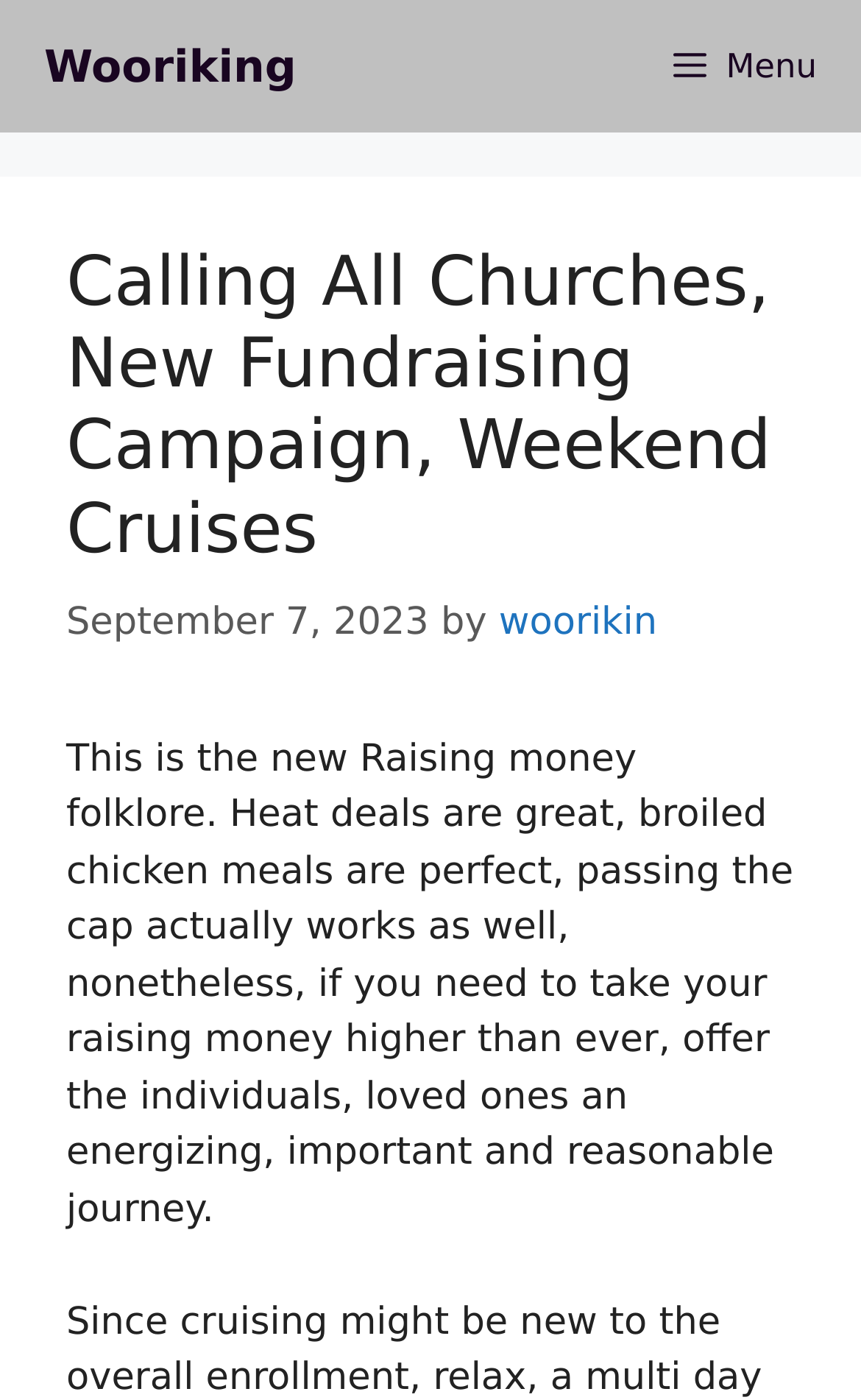What type of meals are mentioned?
Using the picture, provide a one-word or short phrase answer.

broiled chicken meals